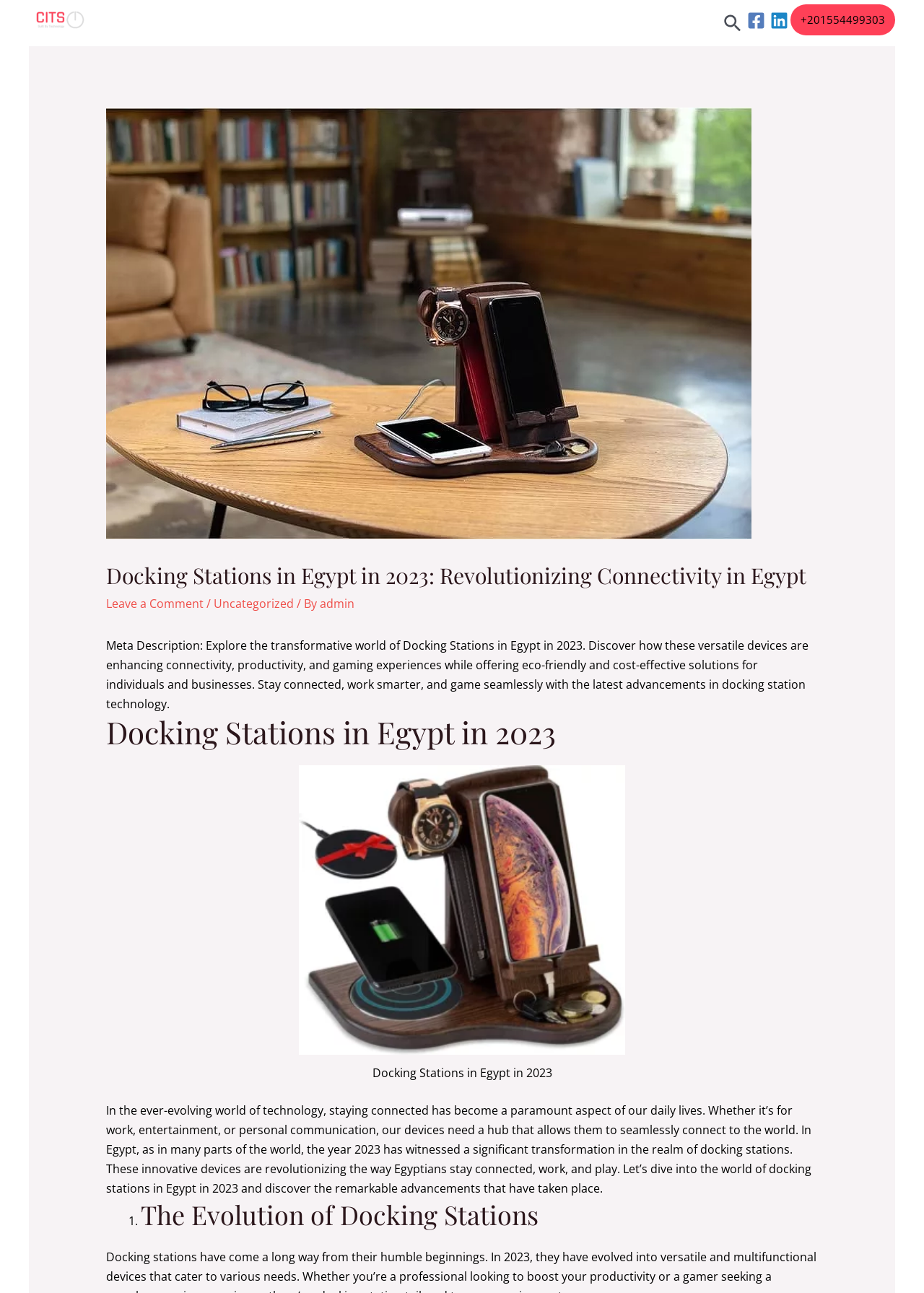Answer with a single word or phrase: 
What is the main topic of this webpage?

Docking Stations in Egypt